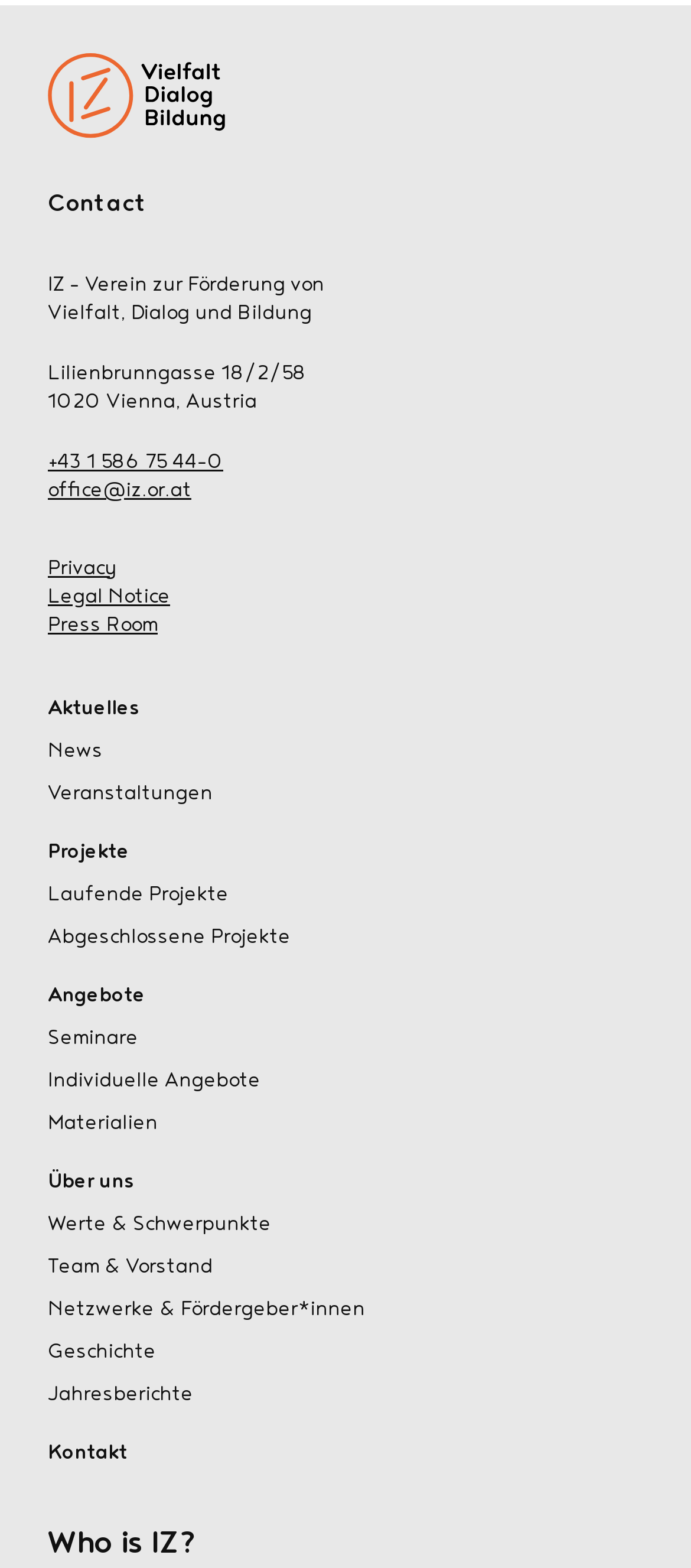Pinpoint the bounding box coordinates of the element that must be clicked to accomplish the following instruction: "Get in touch with the office". The coordinates should be in the format of four float numbers between 0 and 1, i.e., [left, top, right, bottom].

[0.069, 0.92, 0.185, 0.934]